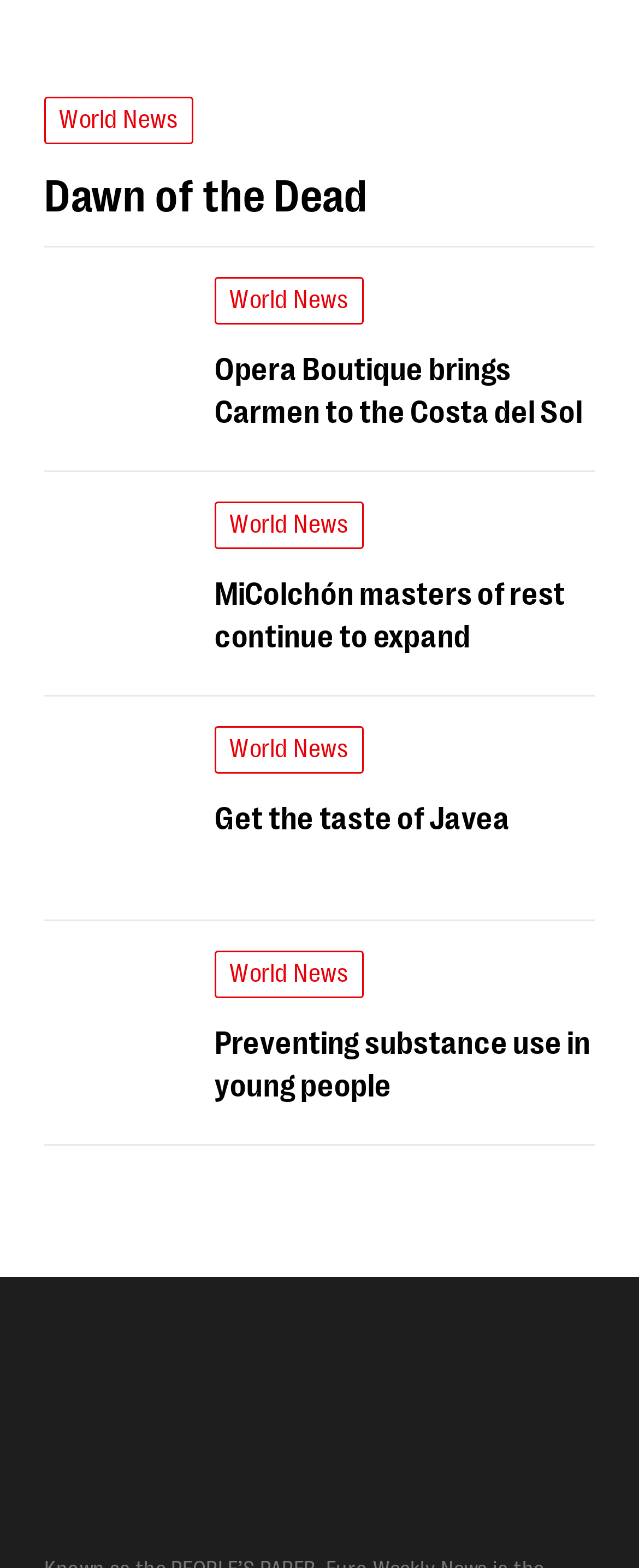Please identify the bounding box coordinates of the element I should click to complete this instruction: 'Click on World News'. The coordinates should be given as four float numbers between 0 and 1, like this: [left, top, right, bottom].

[0.069, 0.061, 0.302, 0.092]